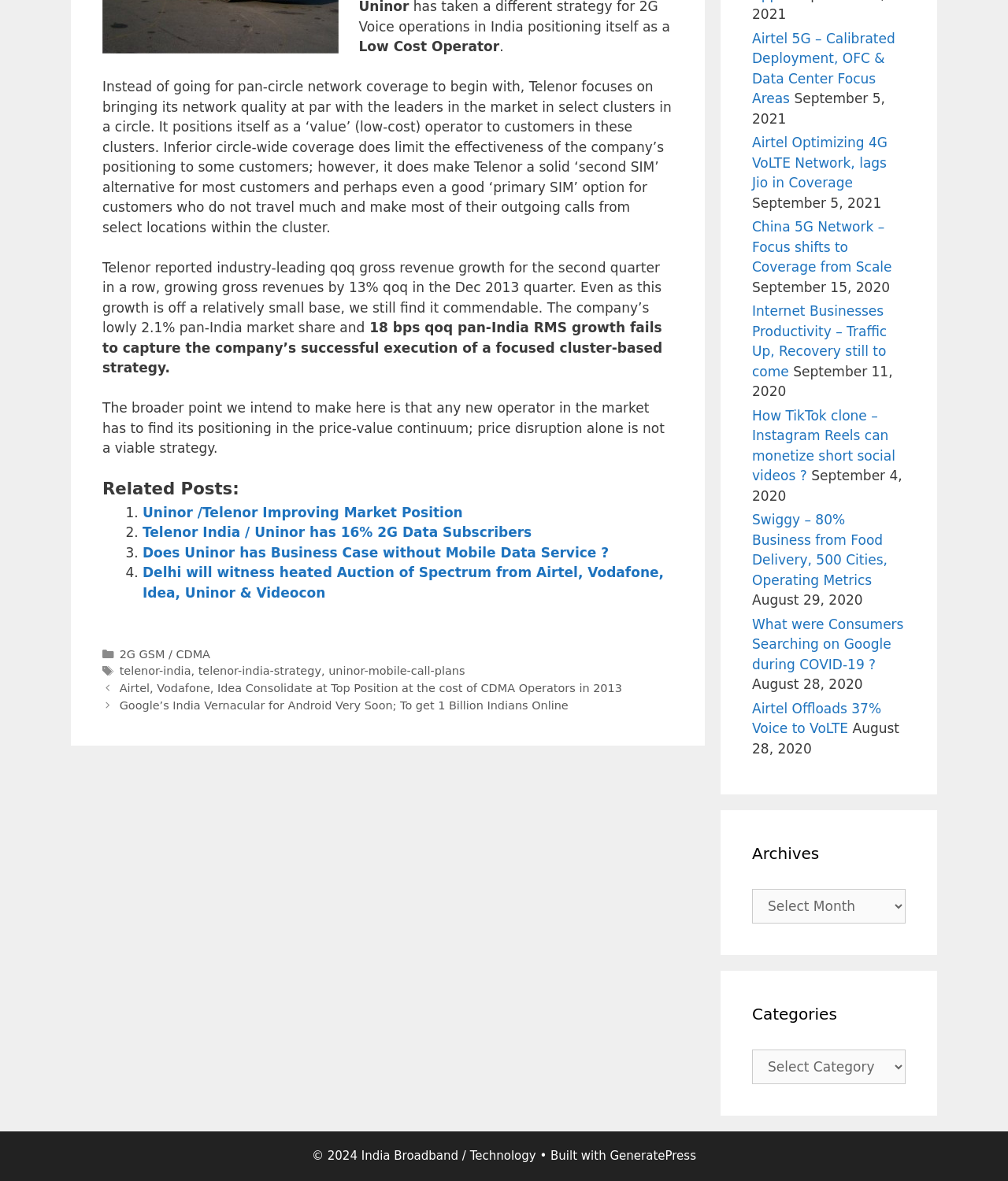Provide the bounding box for the UI element matching this description: "Uninor /Telenor Improving Market Position".

[0.141, 0.427, 0.459, 0.441]